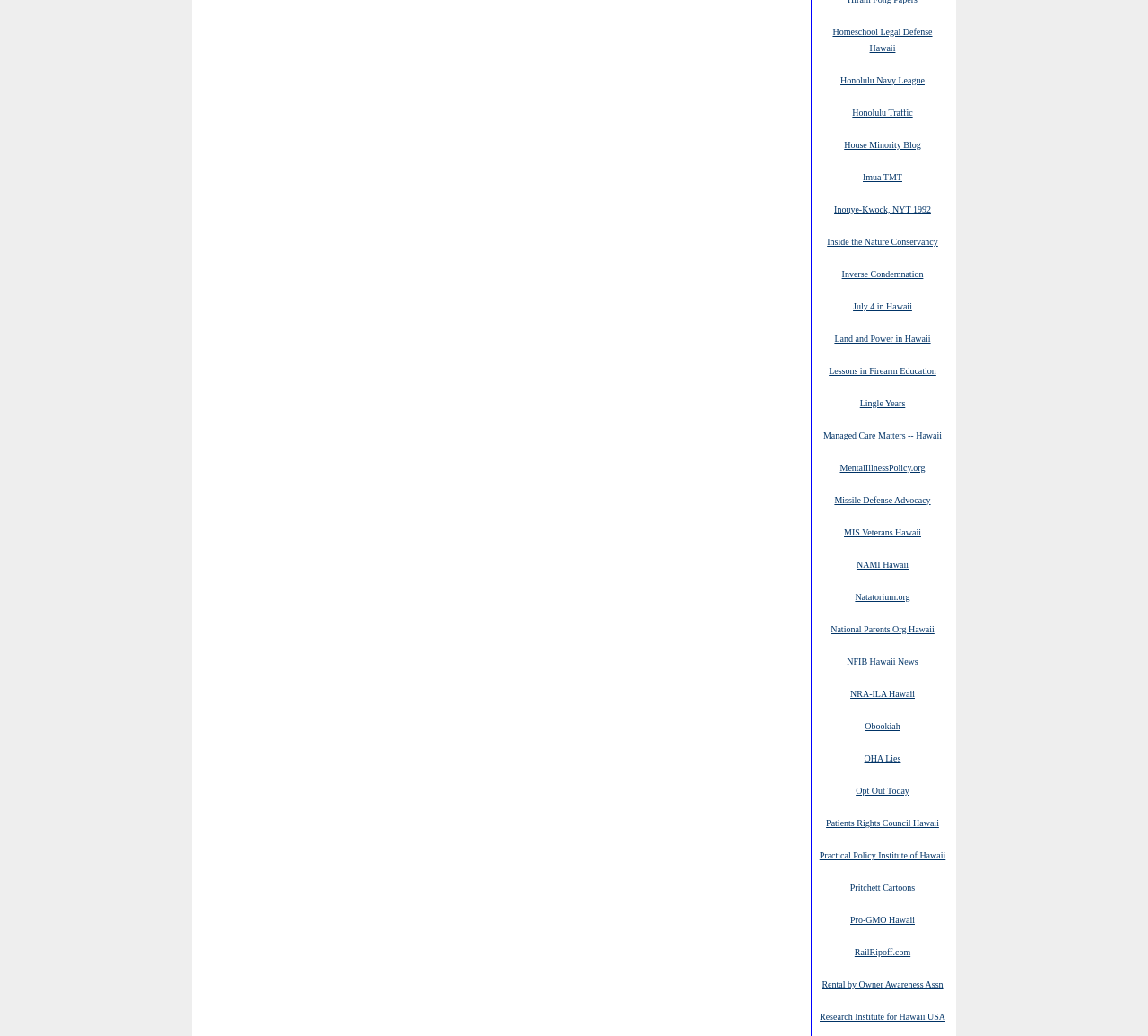Respond with a single word or phrase for the following question: 
What is the main purpose of this webpage?

List of links